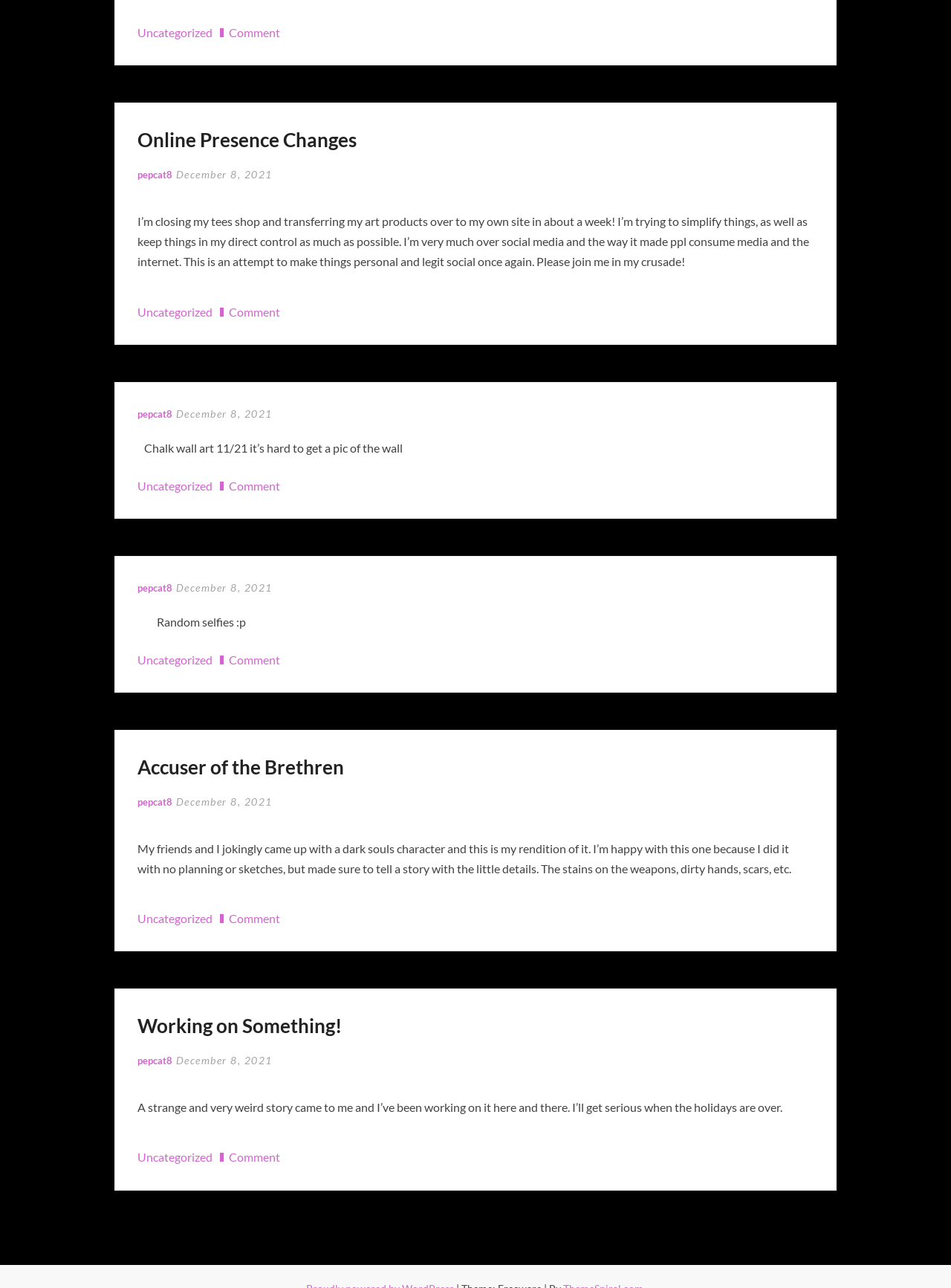What is the author's attitude towards social media?
Using the image as a reference, answer the question with a short word or phrase.

Negative